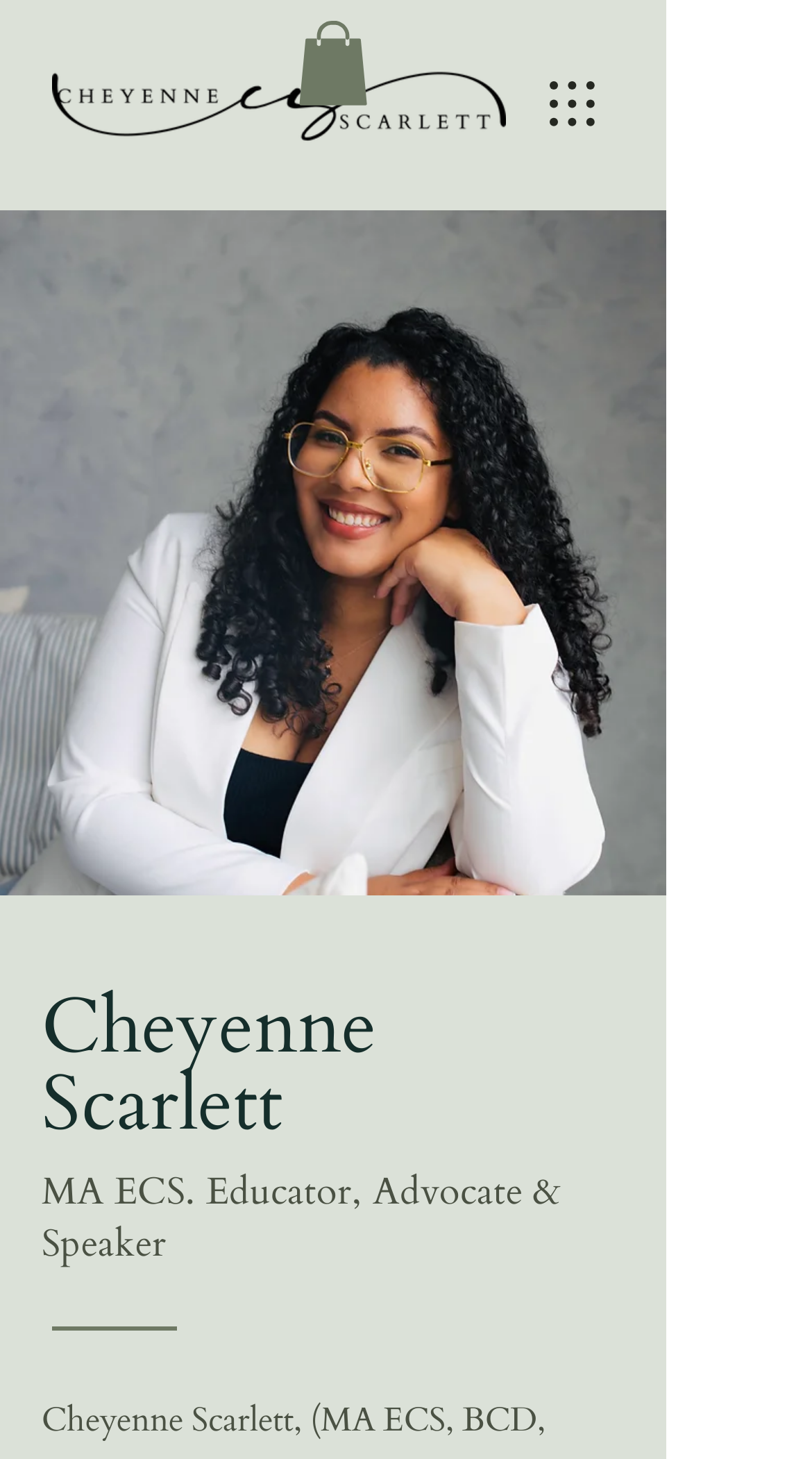Analyze the image and answer the question with as much detail as possible: 
What is the purpose of the button at the top right corner?

I found a button element with the text 'Open navigation menu' which suggests that it is used to open a navigation menu.